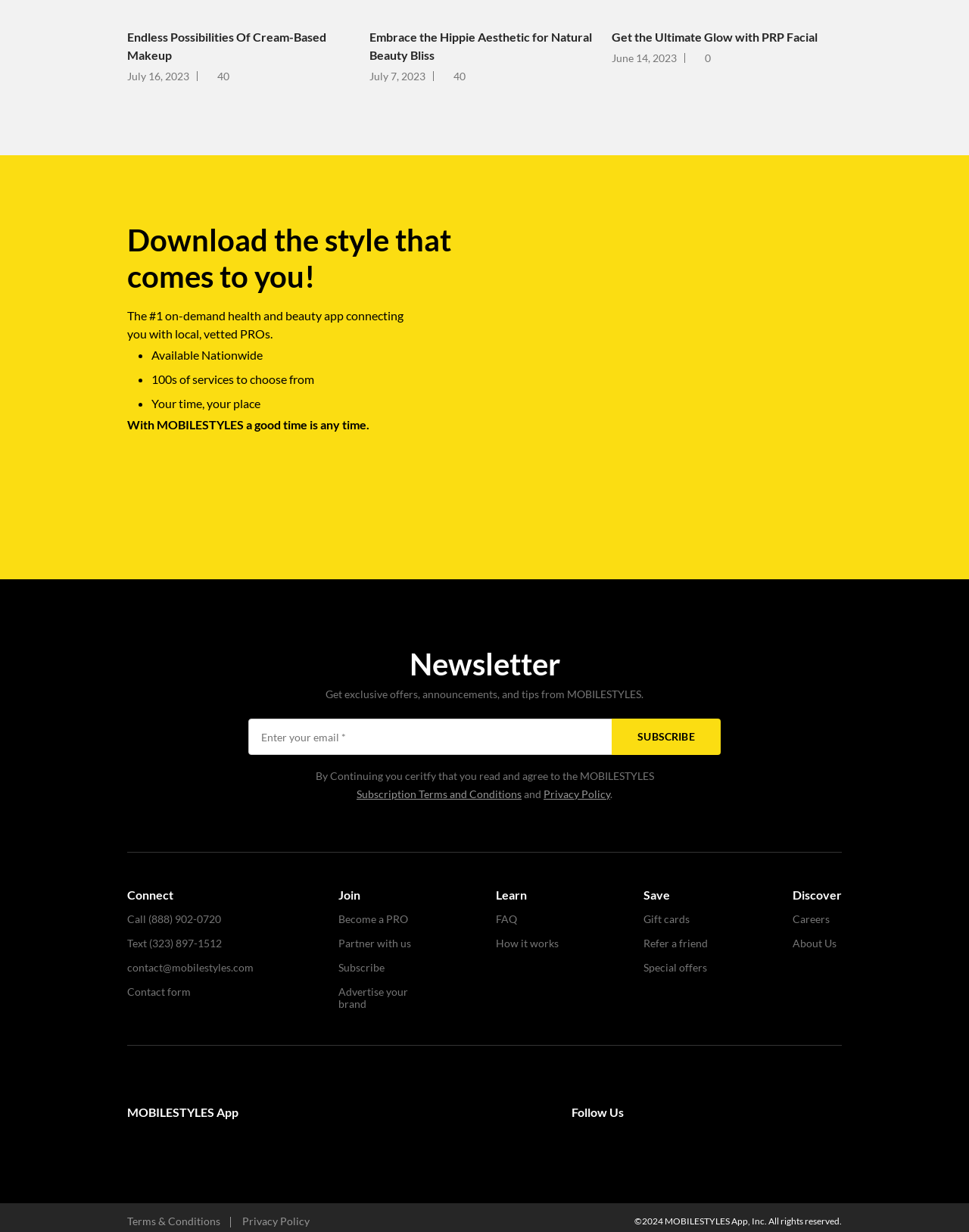How many services are available?
Use the information from the image to give a detailed answer to the question.

The number of services available can be found in the list of features section, where it is mentioned as '100s of services to choose from'.